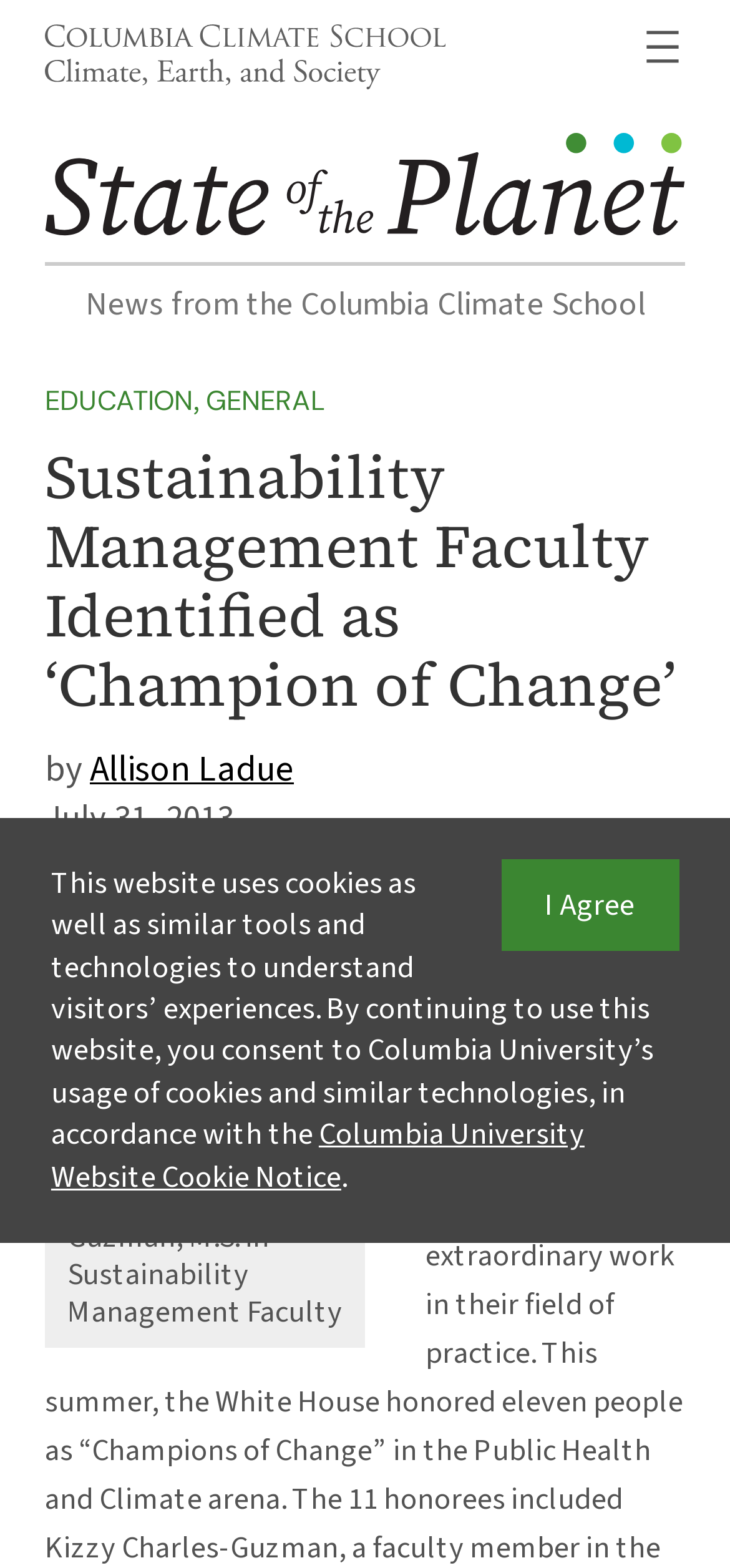Specify the bounding box coordinates of the element's region that should be clicked to achieve the following instruction: "Visit the State of the Planet webpage". The bounding box coordinates consist of four float numbers between 0 and 1, in the format [left, top, right, bottom].

[0.062, 0.085, 0.938, 0.16]